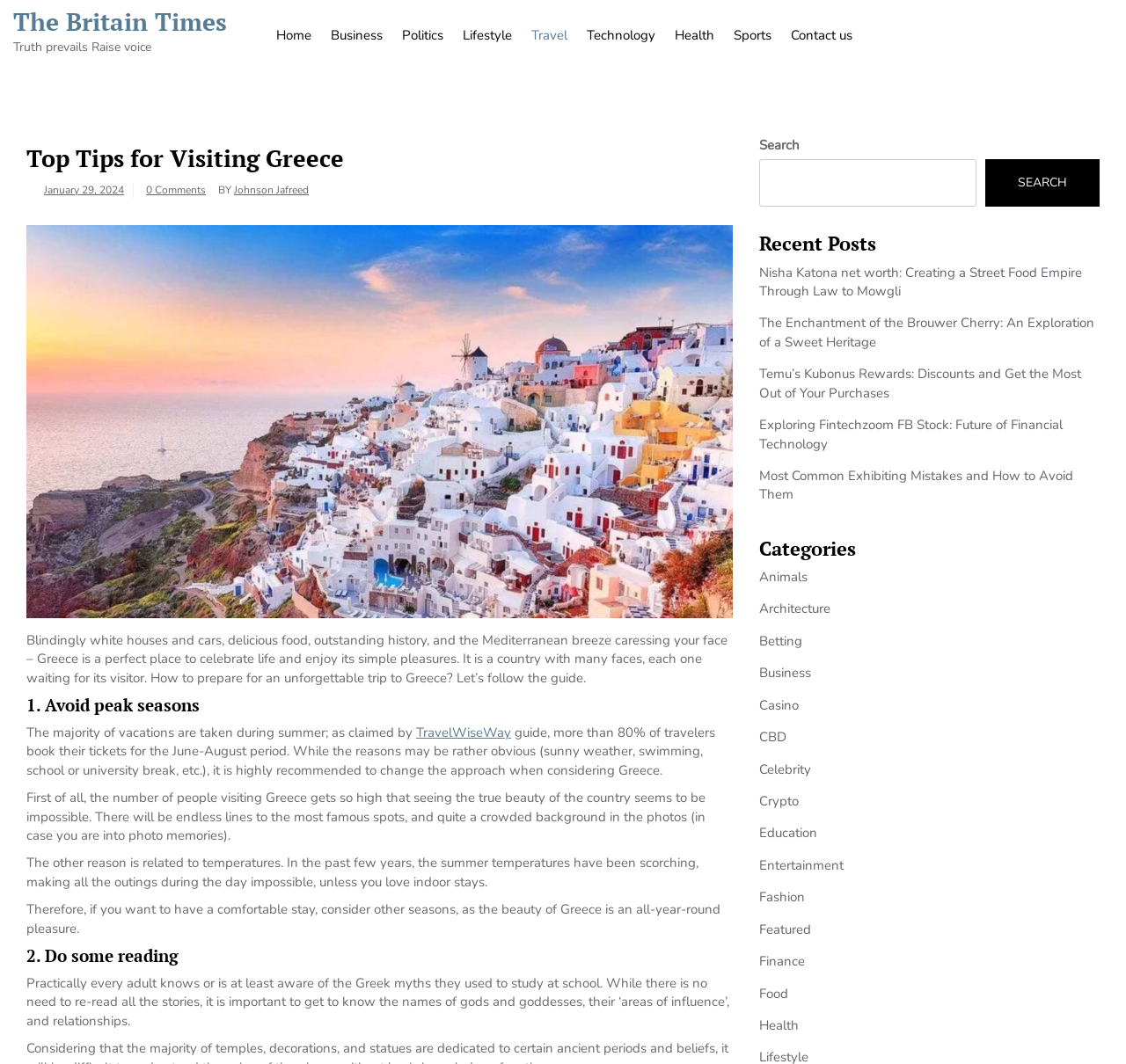Identify the bounding box coordinates for the region to click in order to carry out this instruction: "Click on the 'Travel' link". Provide the coordinates using four float numbers between 0 and 1, formatted as [left, top, right, bottom].

[0.463, 0.008, 0.512, 0.054]